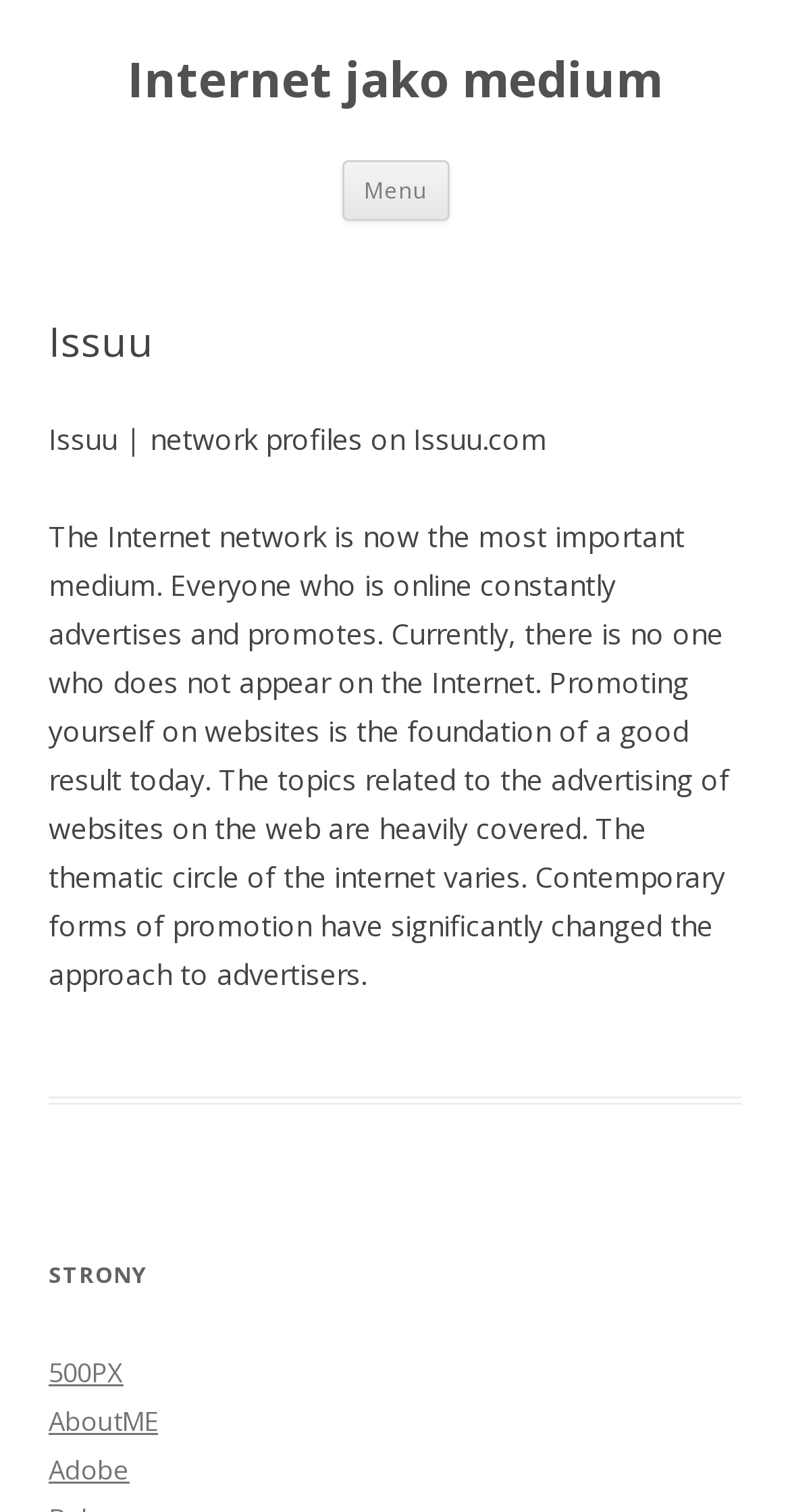Analyze the image and give a detailed response to the question:
How many paragraphs of text are there on the webpage?

There is only one static text element with a large block of text inside the article element, which can be considered as one paragraph of text.